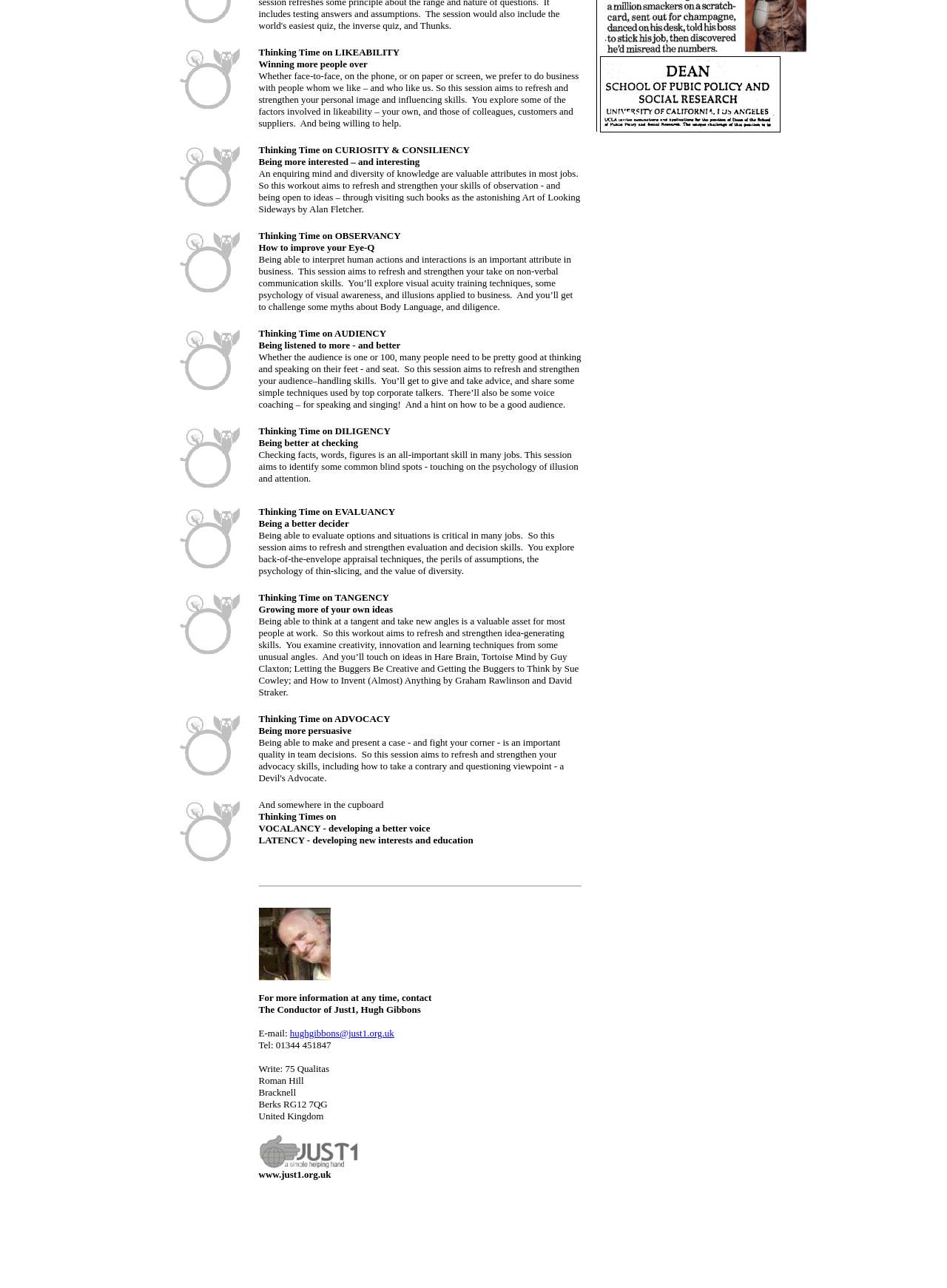What is the topic of the first Thinking Time session?
Based on the image, respond with a single word or phrase.

LIKEABILITY